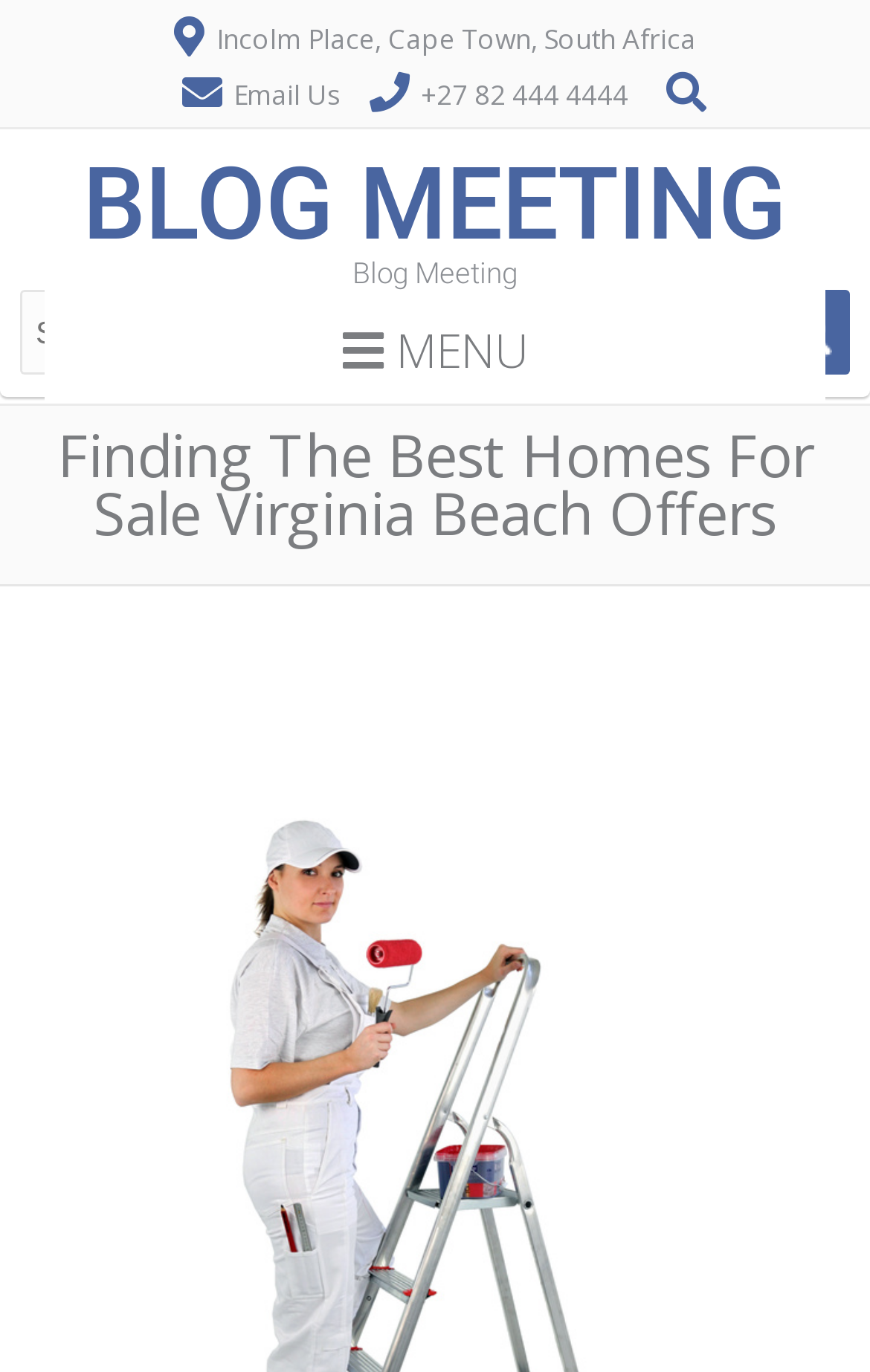Please answer the following question using a single word or phrase: 
How many headings are there on the webpage?

3